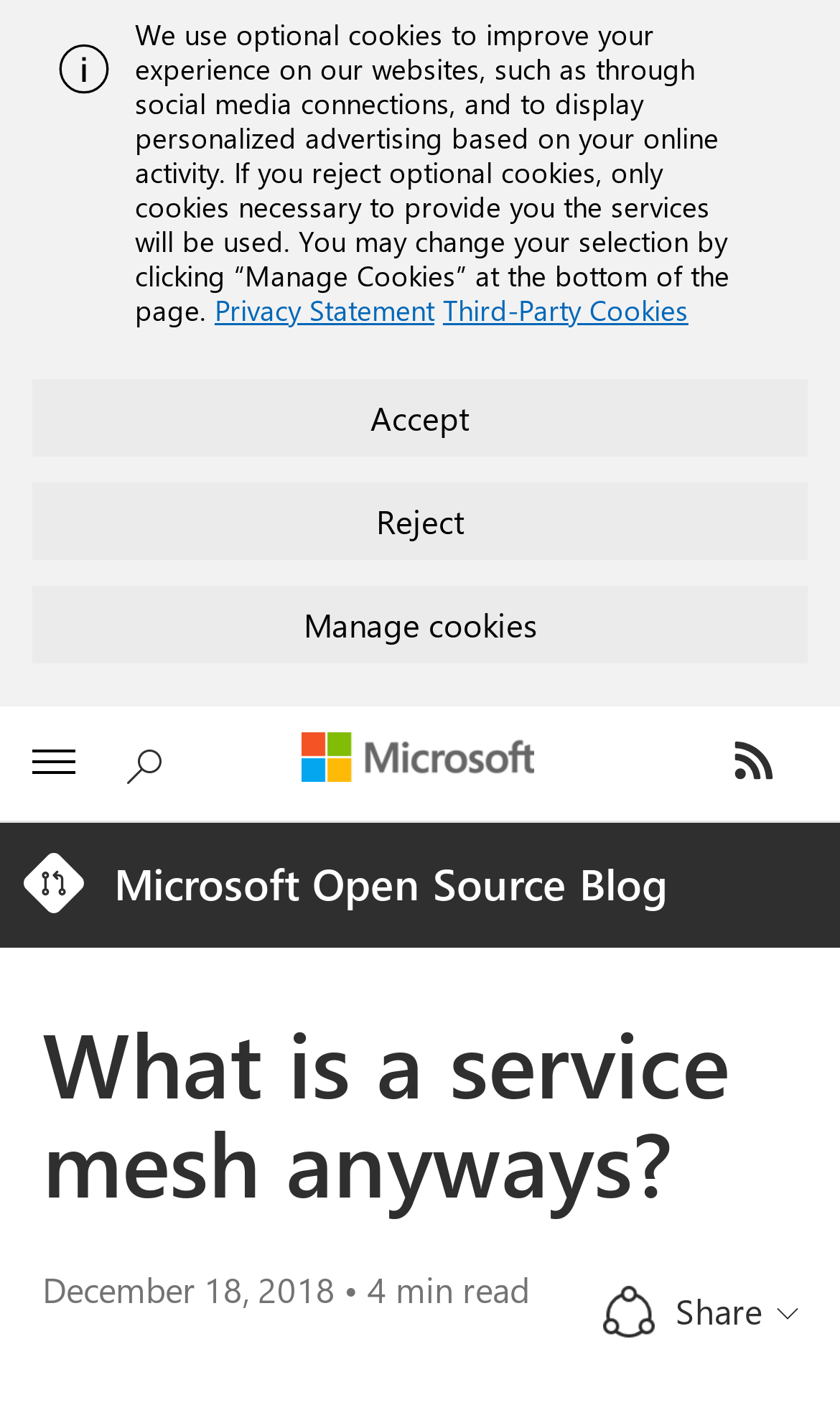Answer the question below using just one word or a short phrase: 
What is the name of the company associated with the blog?

Microsoft